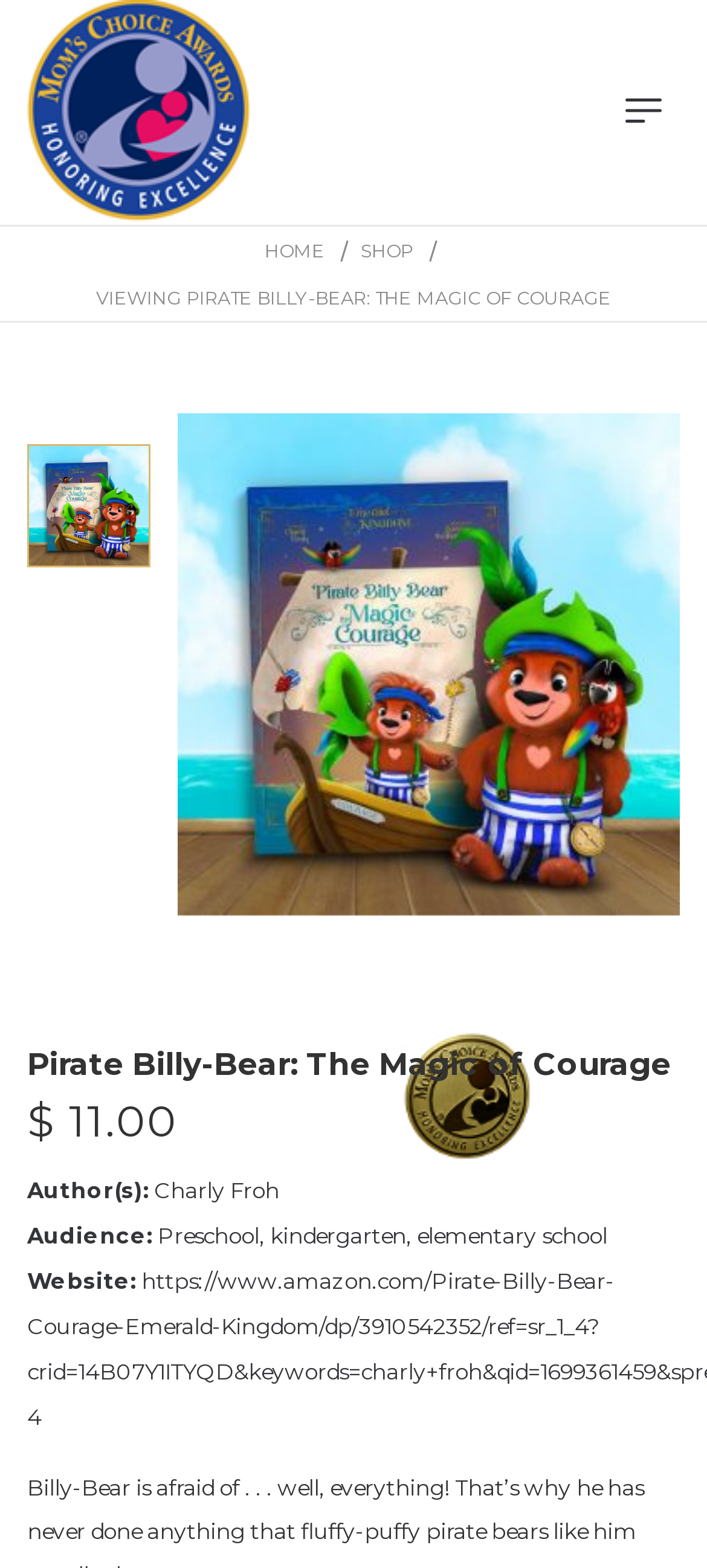Answer the question with a brief word or phrase:
Who is the author of Pirate Billy-Bear: The Magic of Courage?

Charly Froh